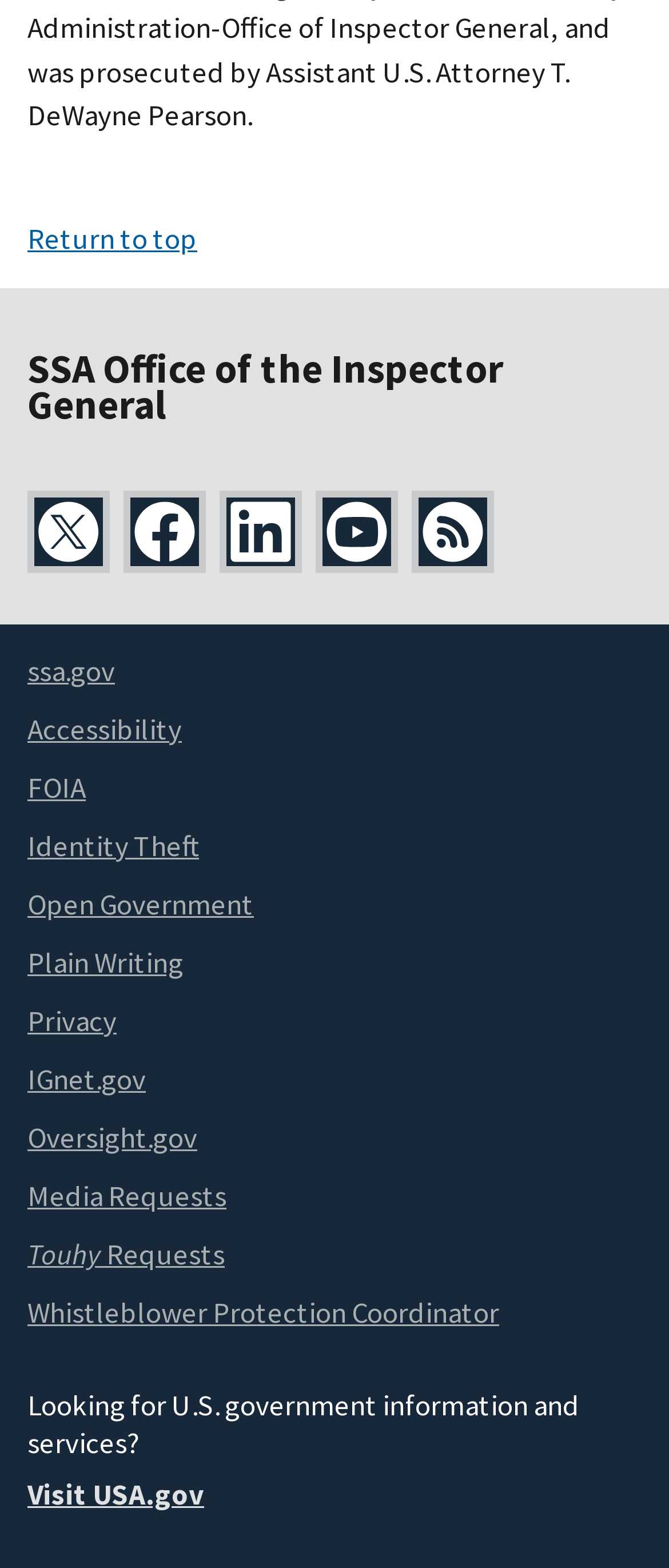Identify the bounding box coordinates for the region of the element that should be clicked to carry out the instruction: "Go to ssa.gov". The bounding box coordinates should be four float numbers between 0 and 1, i.e., [left, top, right, bottom].

[0.041, 0.416, 0.172, 0.44]